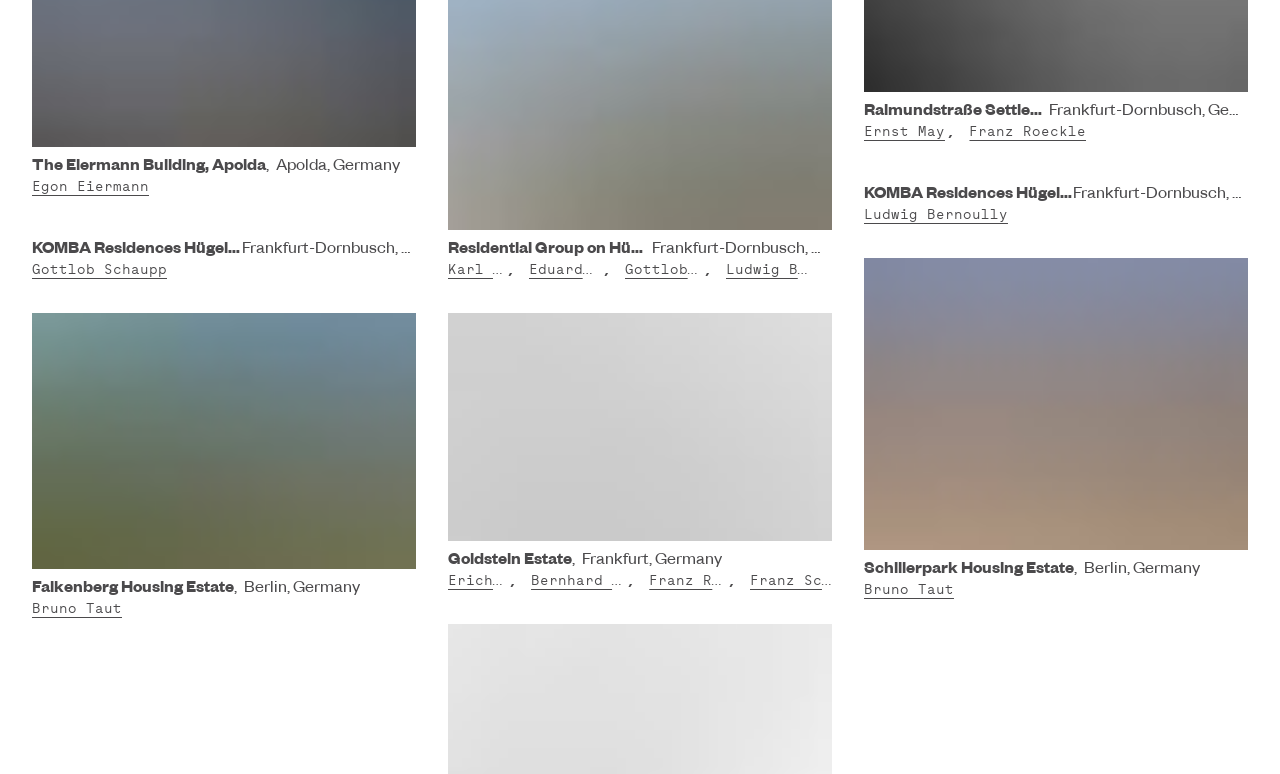How many buildings are mentioned on the webpage?
Look at the image and respond with a one-word or short phrase answer.

7